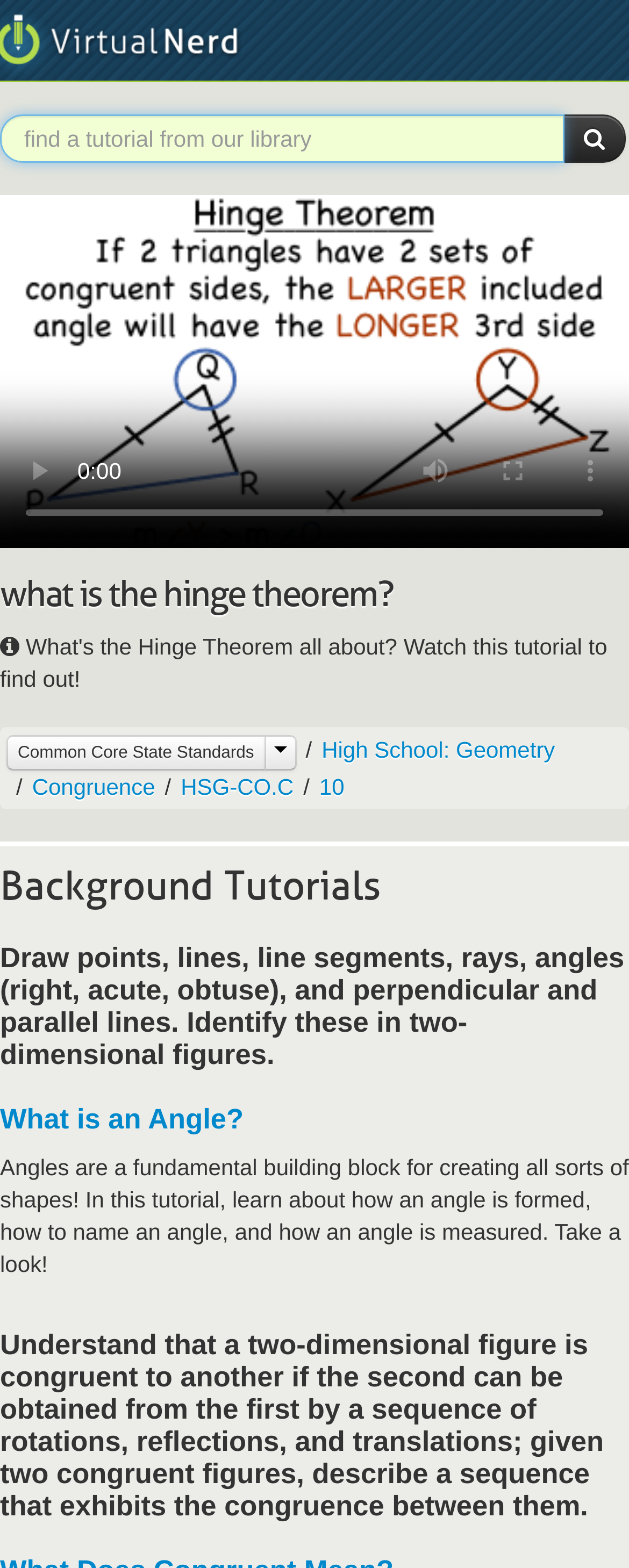Please find the bounding box coordinates (top-left x, top-left y, bottom-right x, bottom-right y) in the screenshot for the UI element described as follows: High School: Geometry

[0.511, 0.47, 0.882, 0.487]